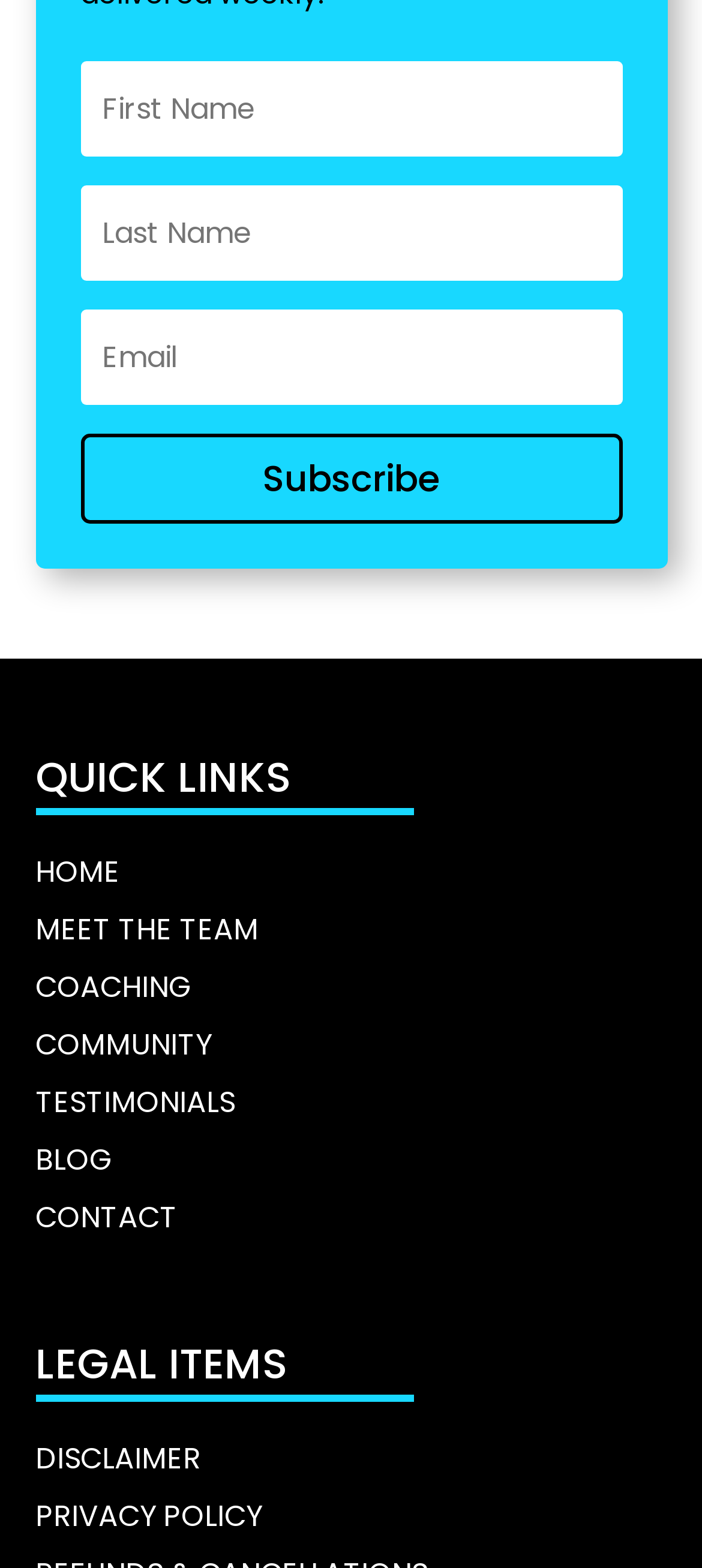Please find the bounding box coordinates of the element's region to be clicked to carry out this instruction: "Read the 'TESTIMONIALS' page".

[0.05, 0.689, 0.335, 0.716]